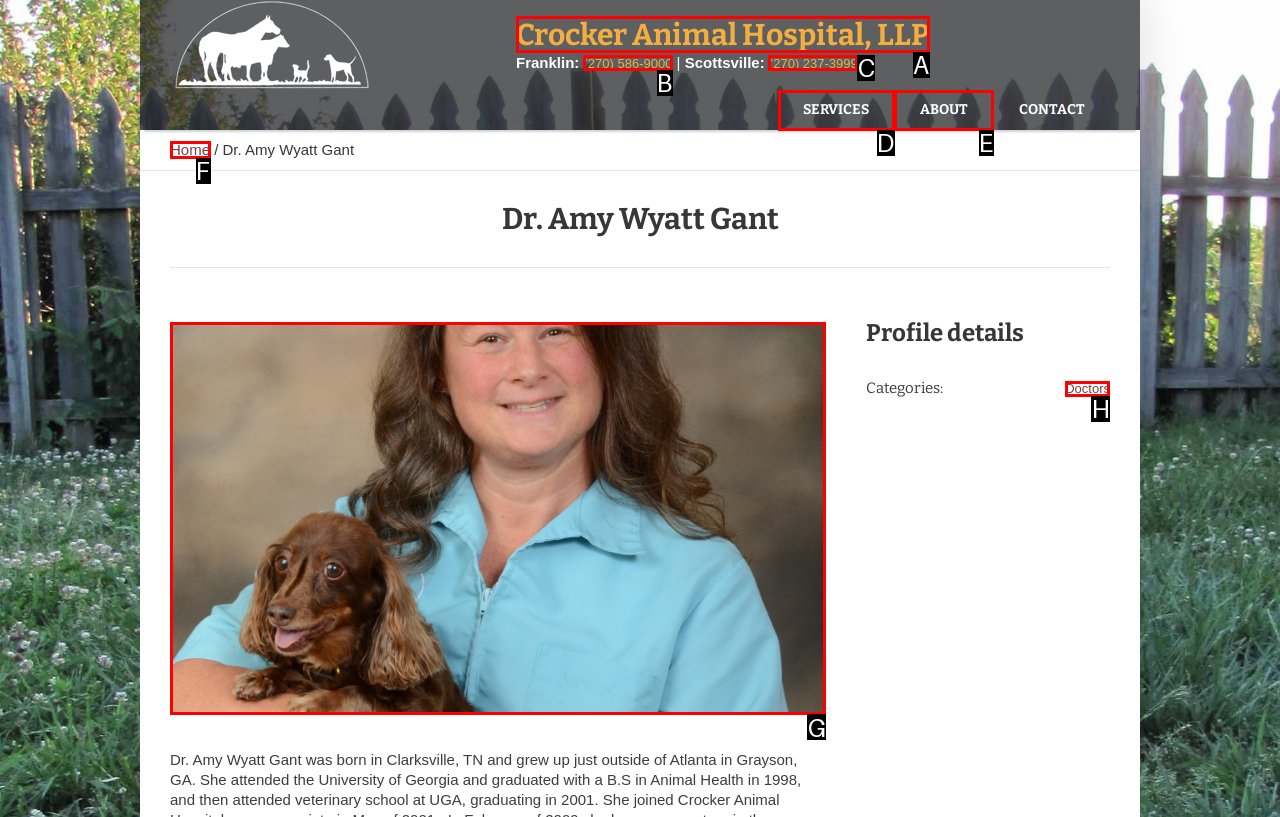Tell me the correct option to click for this task: View Dr. Amy Wyatt Gant's profile
Write down the option's letter from the given choices.

G